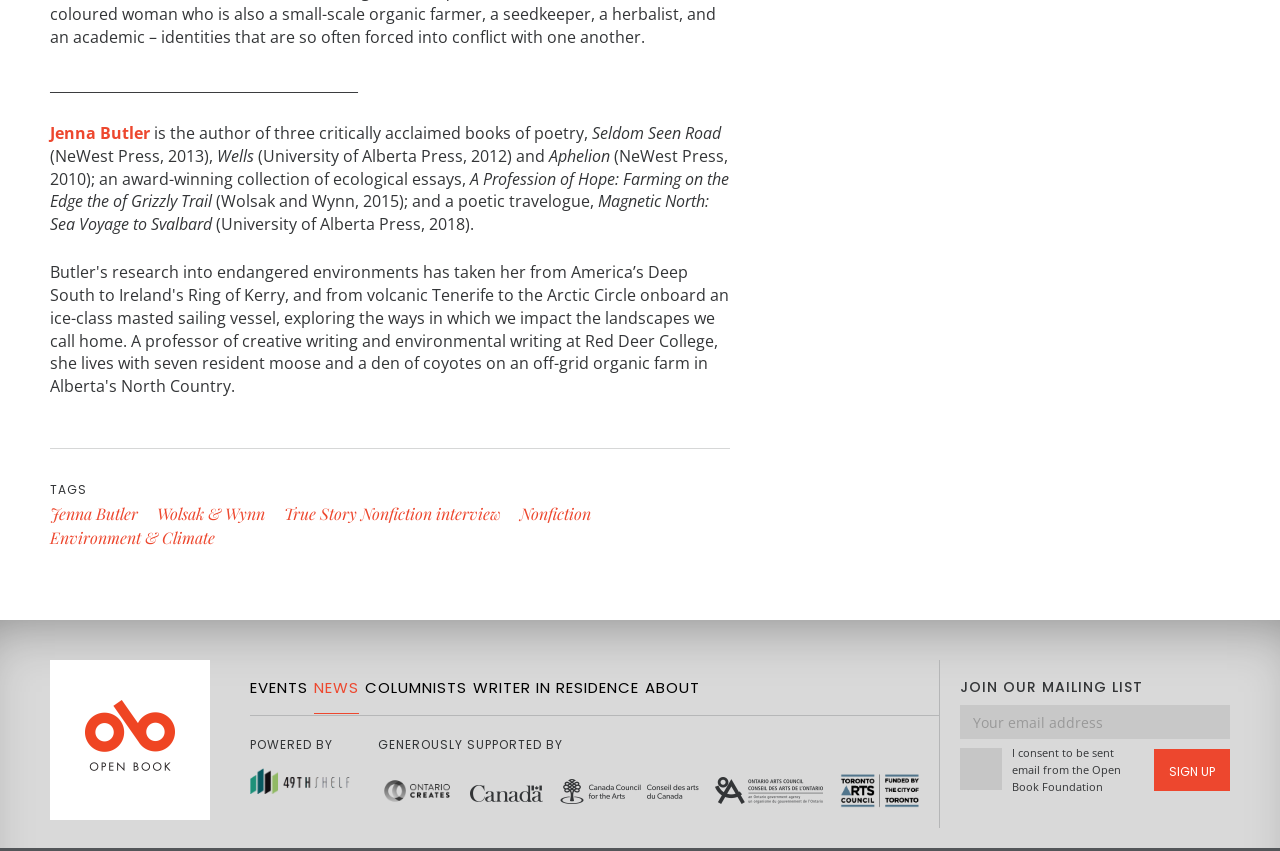What is Jenna Butler's profession?
Could you please answer the question thoroughly and with as much detail as possible?

Based on the text, Jenna Butler is the author of three critically acclaimed books of poetry, which suggests that her profession is an author.